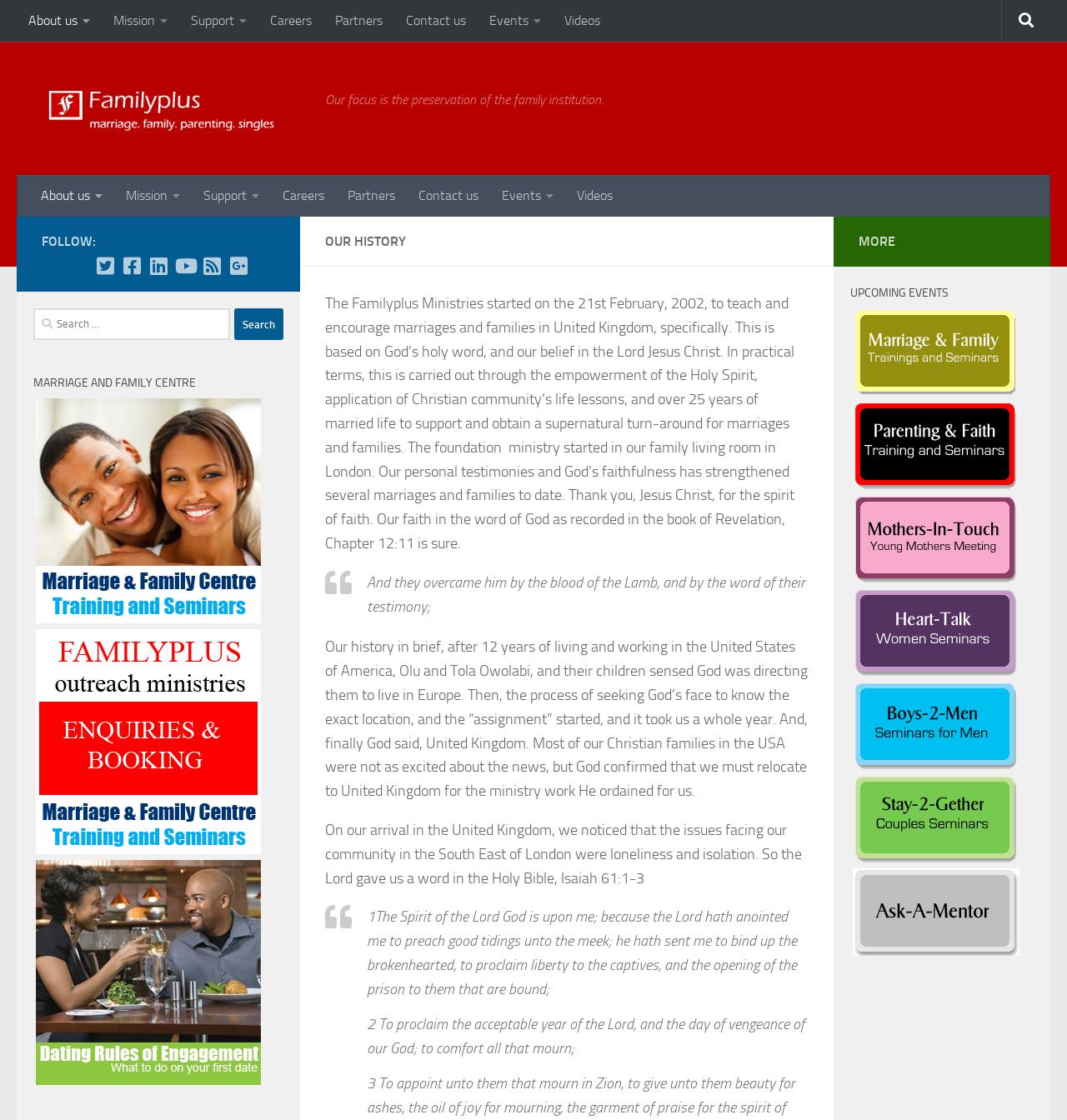Please look at the image and answer the question with a detailed explanation: What is the location where the ministry started?

According to the 'Our History' section, the foundation ministry started in the founders' family living room in London, which is in the United Kingdom.